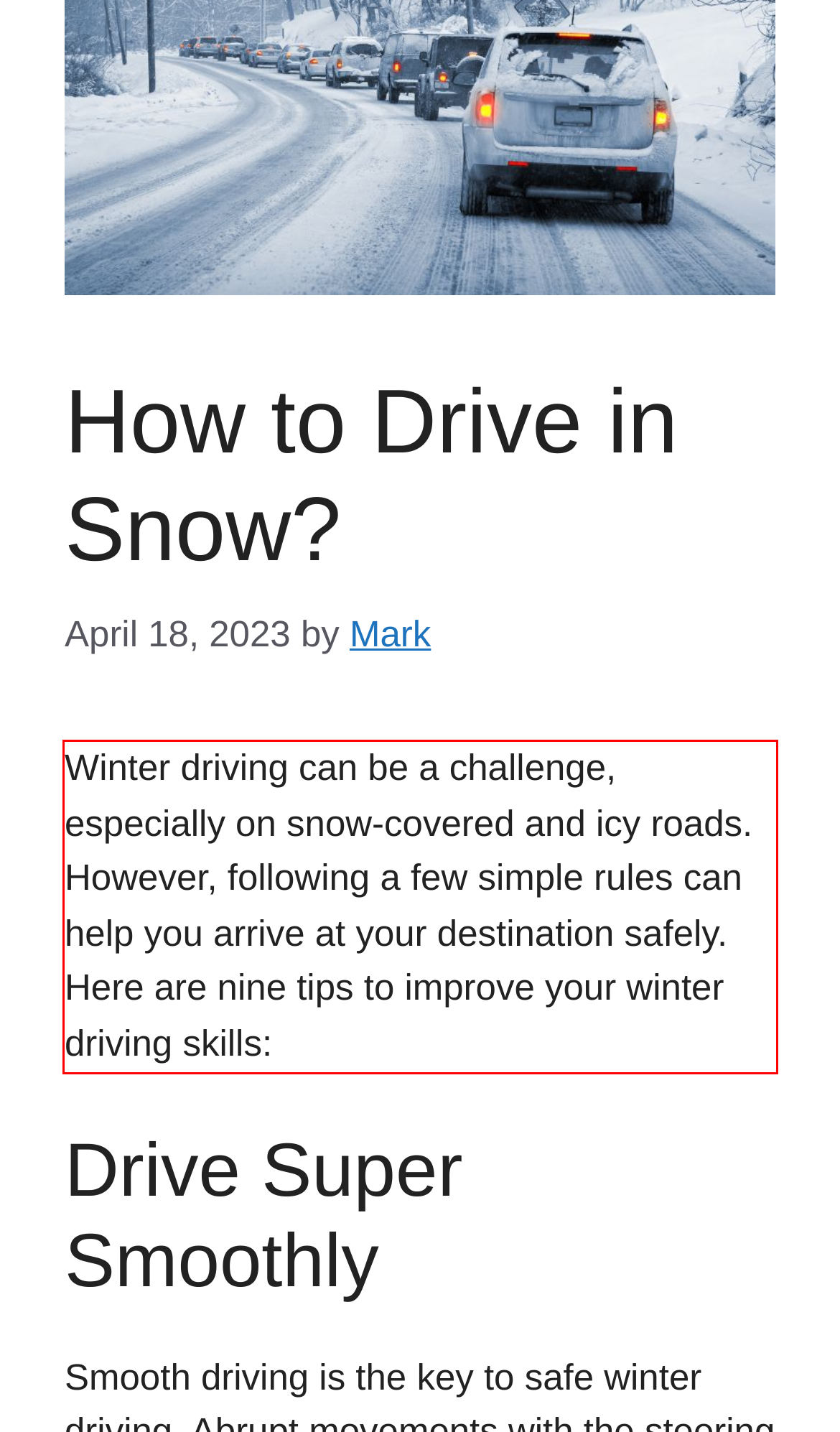Within the screenshot of the webpage, there is a red rectangle. Please recognize and generate the text content inside this red bounding box.

Winter driving can be a challenge, especially on snow-covered and icy roads. However, following a few simple rules can help you arrive at your destination safely. Here are nine tips to improve your winter driving skills: